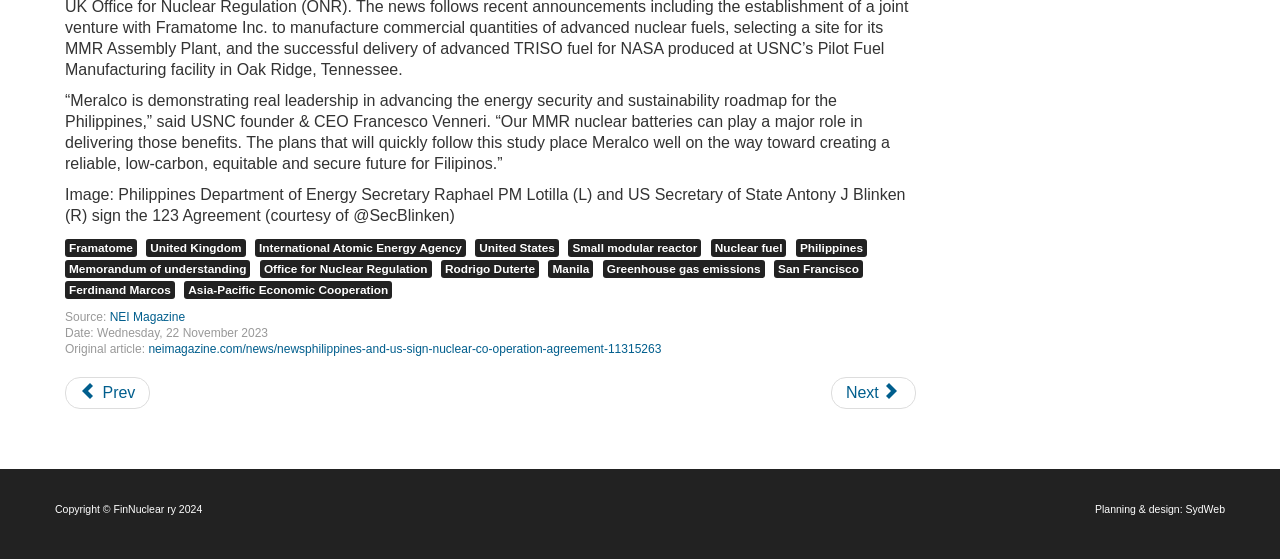What is the name of the USNC founder and CEO?
Relying on the image, give a concise answer in one word or a brief phrase.

Francesco Venneri